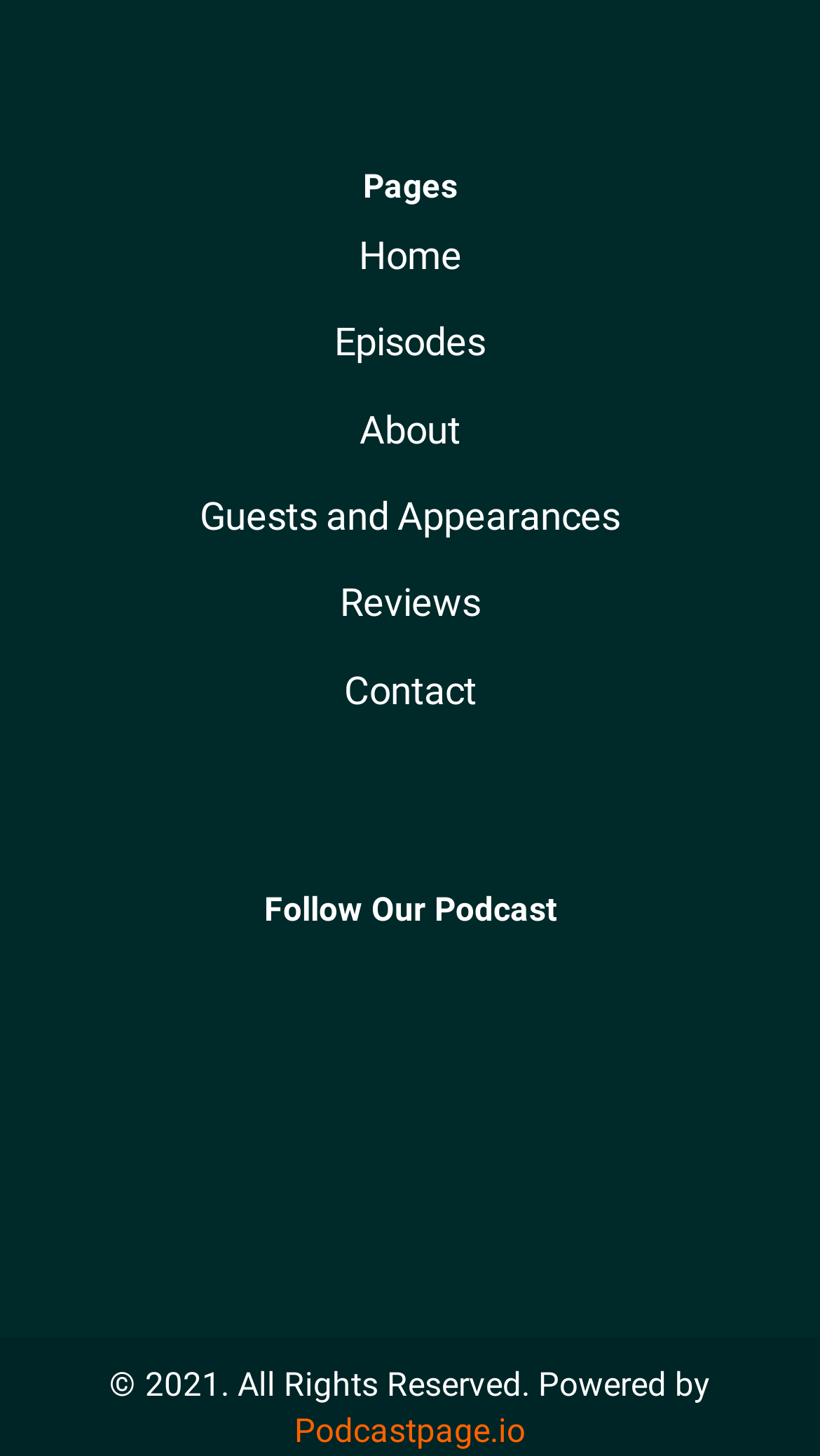Provide the bounding box coordinates of the section that needs to be clicked to accomplish the following instruction: "follow on apple podcasts."

[0.057, 0.657, 0.165, 0.688]